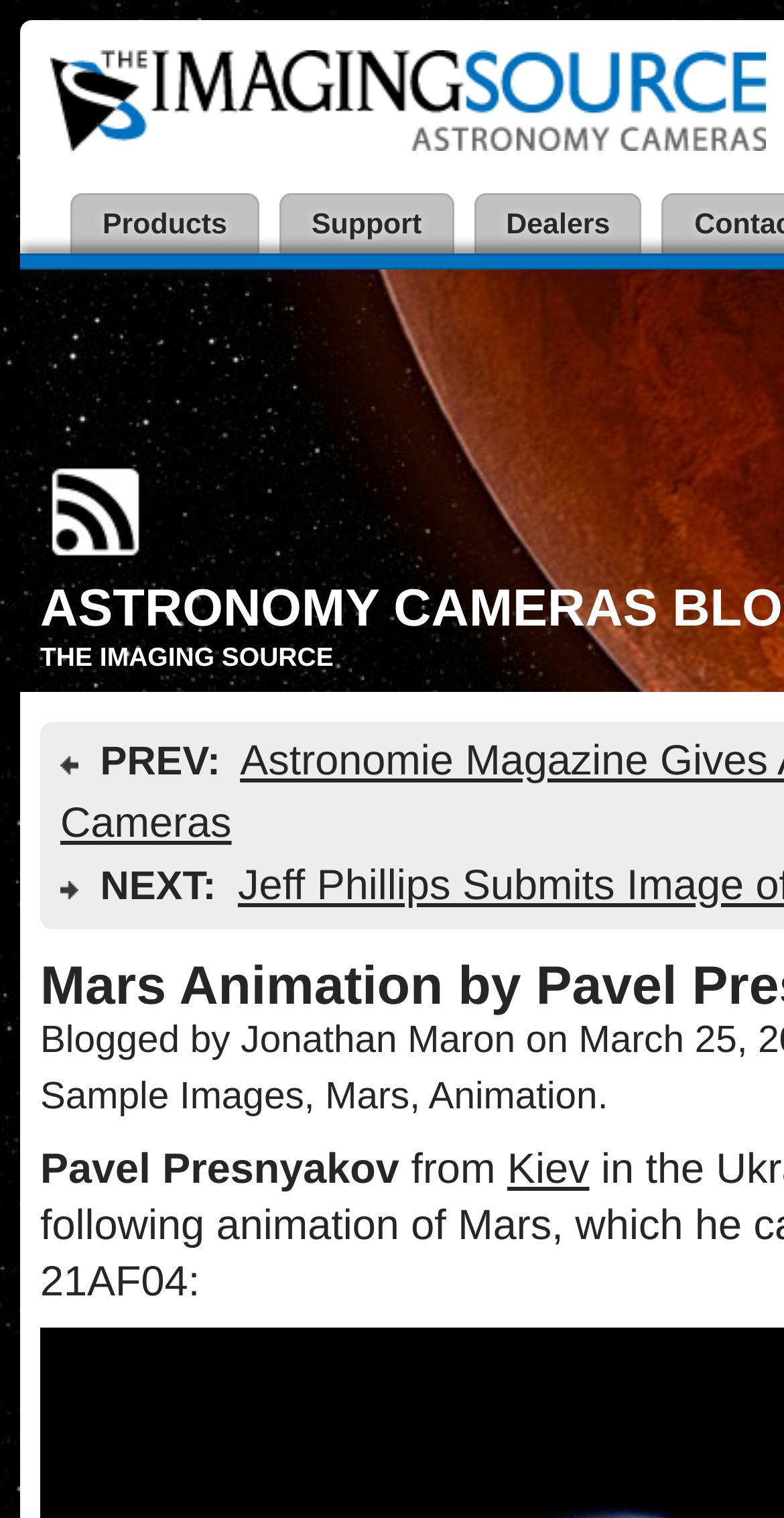Answer the question below in one word or phrase:
What is the animation about?

Mars